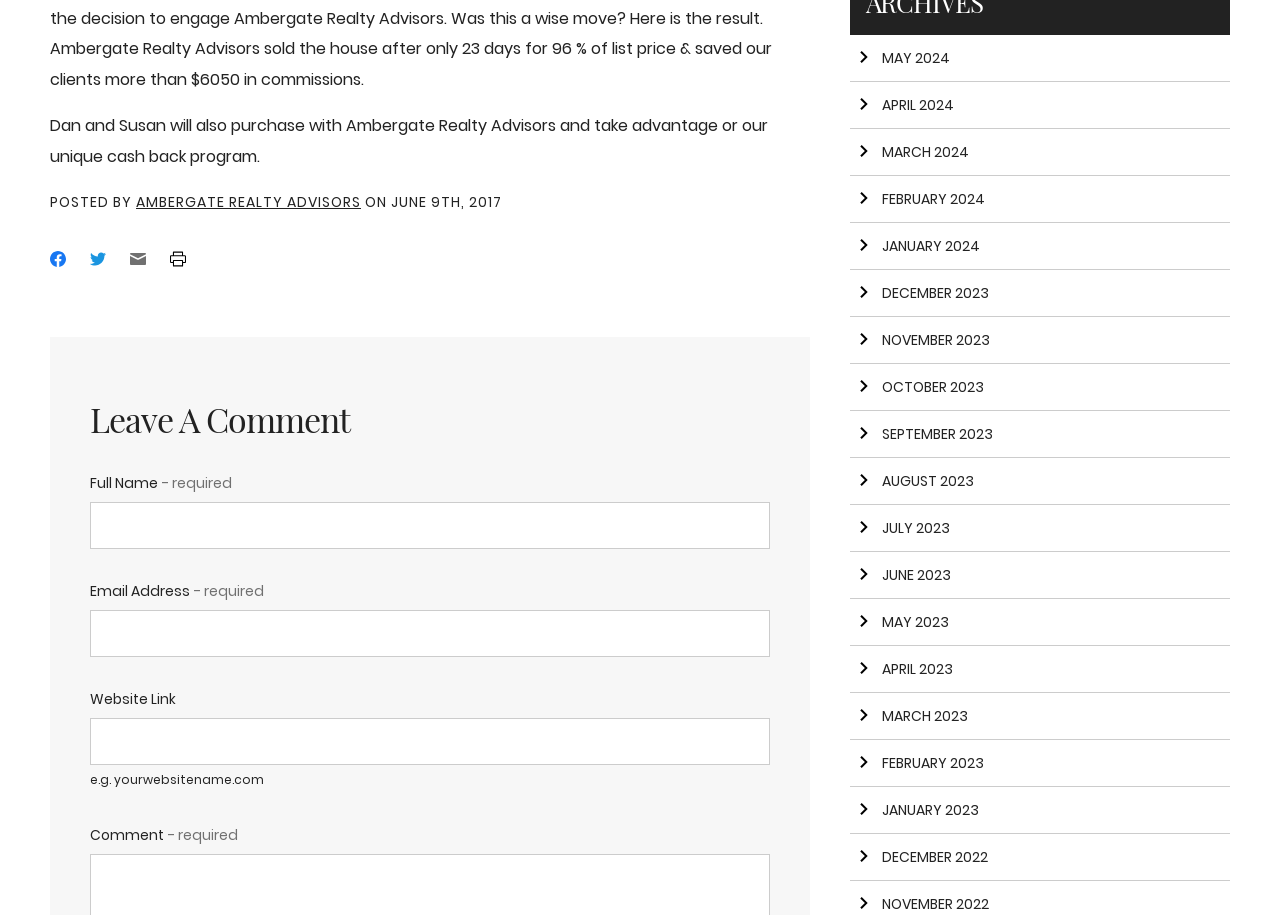Locate the bounding box coordinates of the clickable element to fulfill the following instruction: "Click on the link to review Sheffield Translation Services". Provide the coordinates as four float numbers between 0 and 1 in the format [left, top, right, bottom].

None